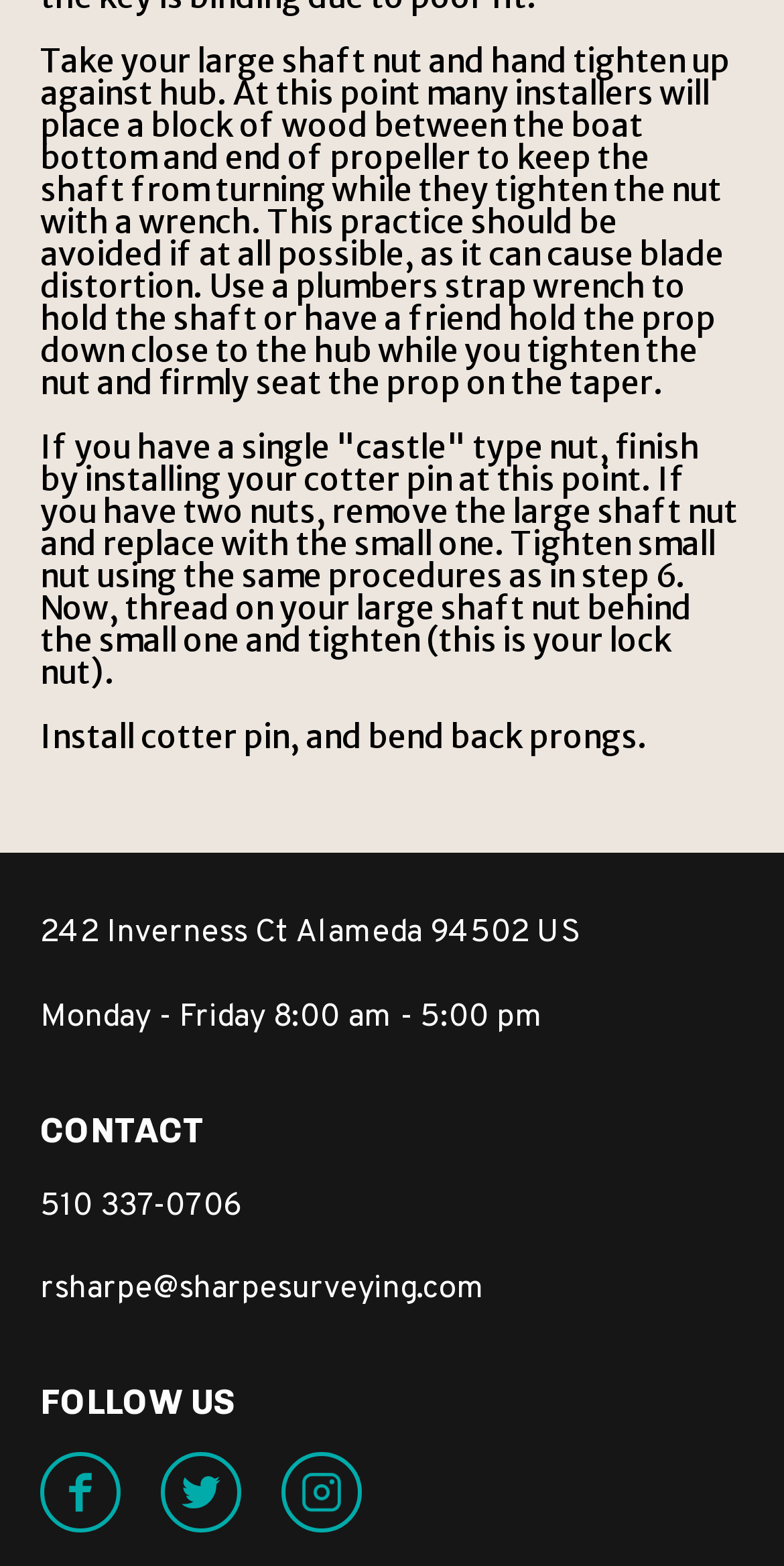What are the office hours?
Based on the screenshot, respond with a single word or phrase.

Monday - Friday 8:00 am - 5:00 pm